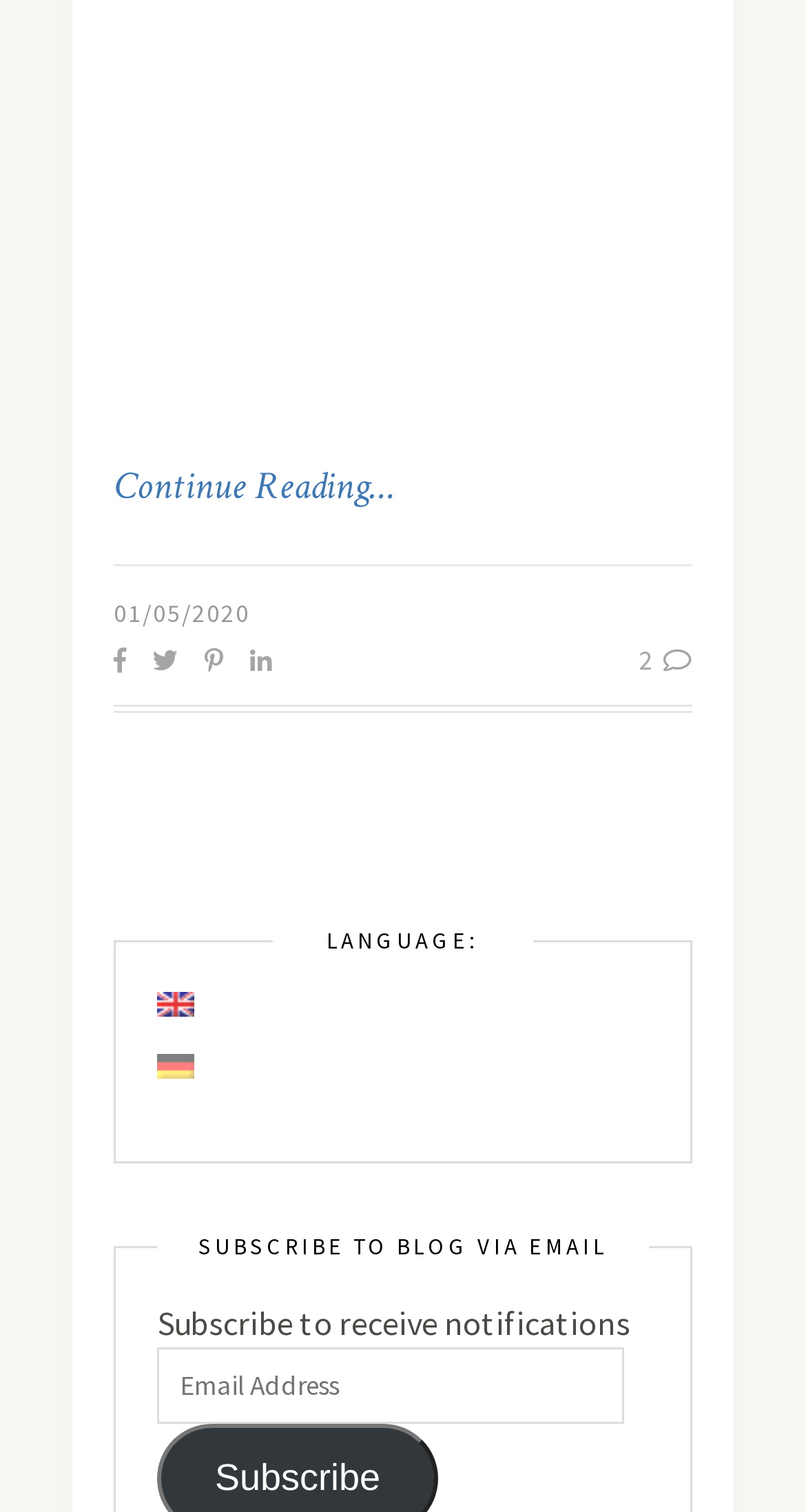What is the date of the blog post?
Kindly give a detailed and elaborate answer to the question.

The date of the blog post can be found next to the 'Continue Reading…' link, which is '01/05/2020'.